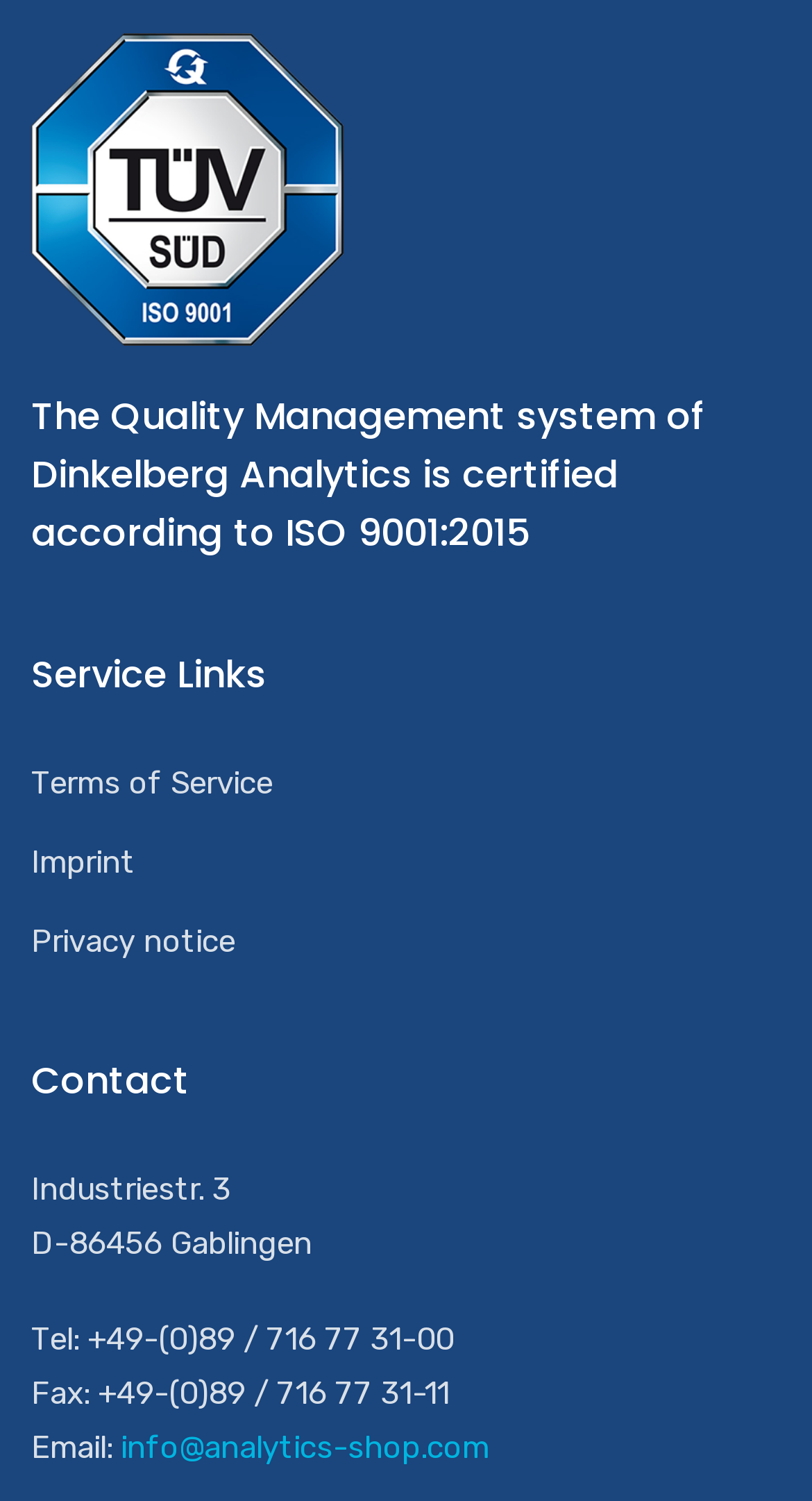What is the certification standard of Dinkelberg Analytics' Quality Management system?
From the details in the image, provide a complete and detailed answer to the question.

The certification standard of Dinkelberg Analytics' Quality Management system can be found in the first heading element, which states 'The Quality Management system of Dinkelberg Analytics is certified according to ISO 9001:2015'.